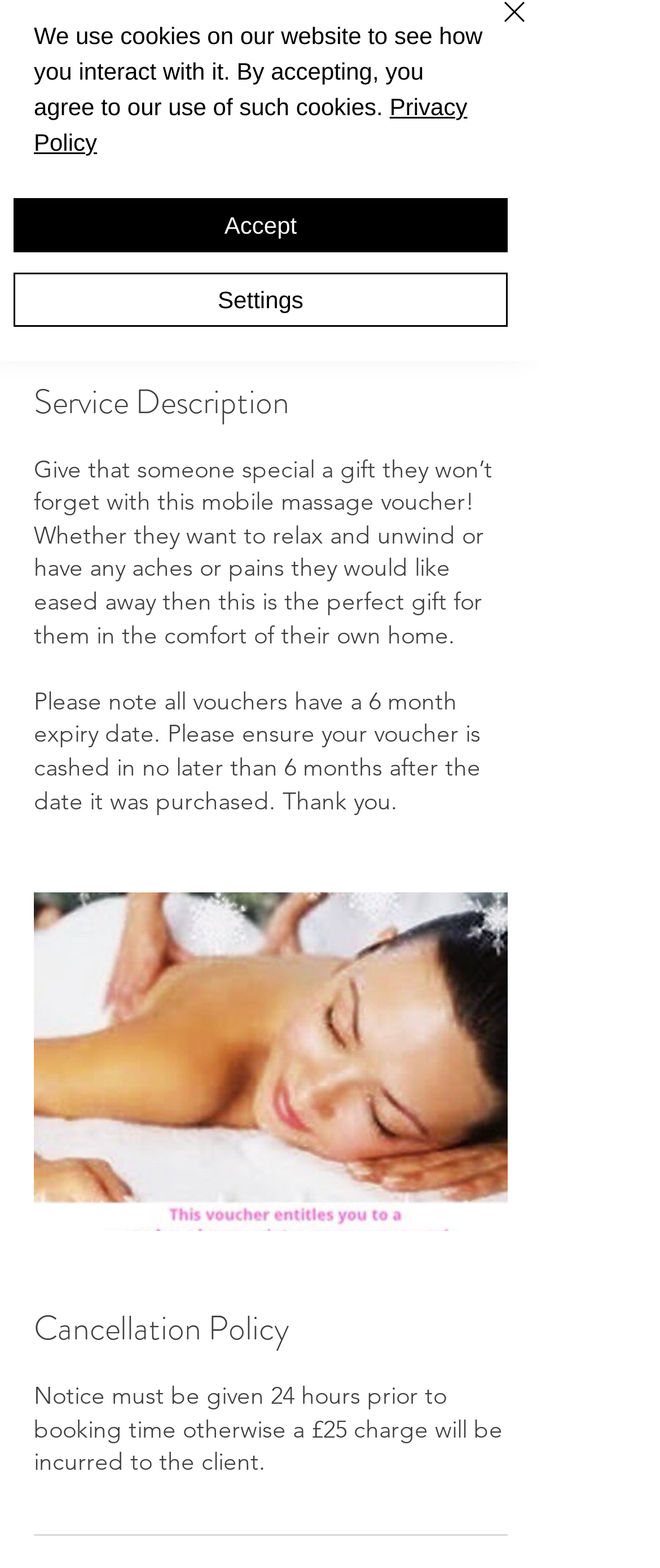Provide the bounding box coordinates for the specified HTML element described in this description: "title="Mobile Toggle"". The coordinates should be four float numbers ranging from 0 to 1, in the format [left, top, right, bottom].

None